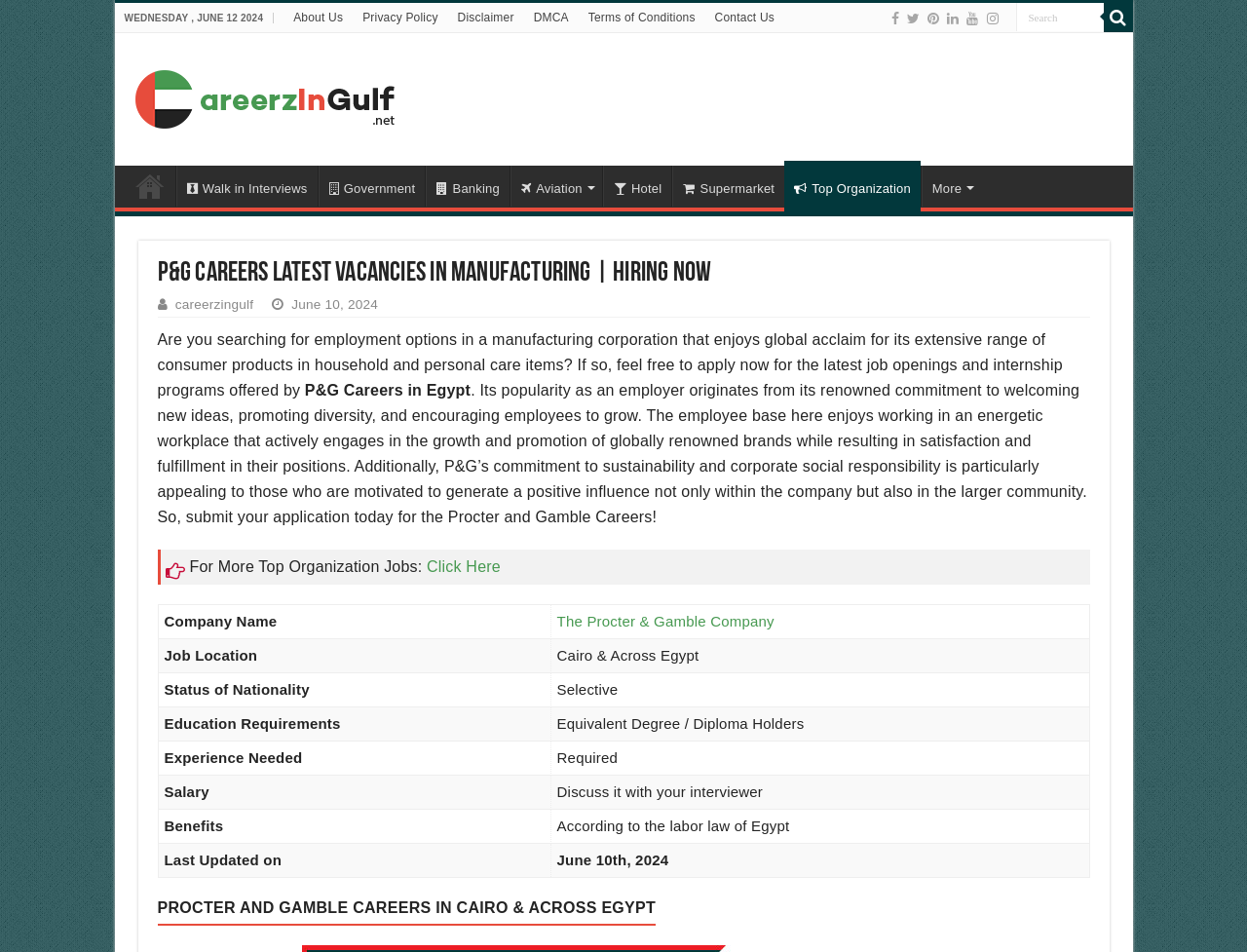Determine the coordinates of the bounding box that should be clicked to complete the instruction: "Explore more top organization jobs". The coordinates should be represented by four float numbers between 0 and 1: [left, top, right, bottom].

[0.342, 0.586, 0.401, 0.604]